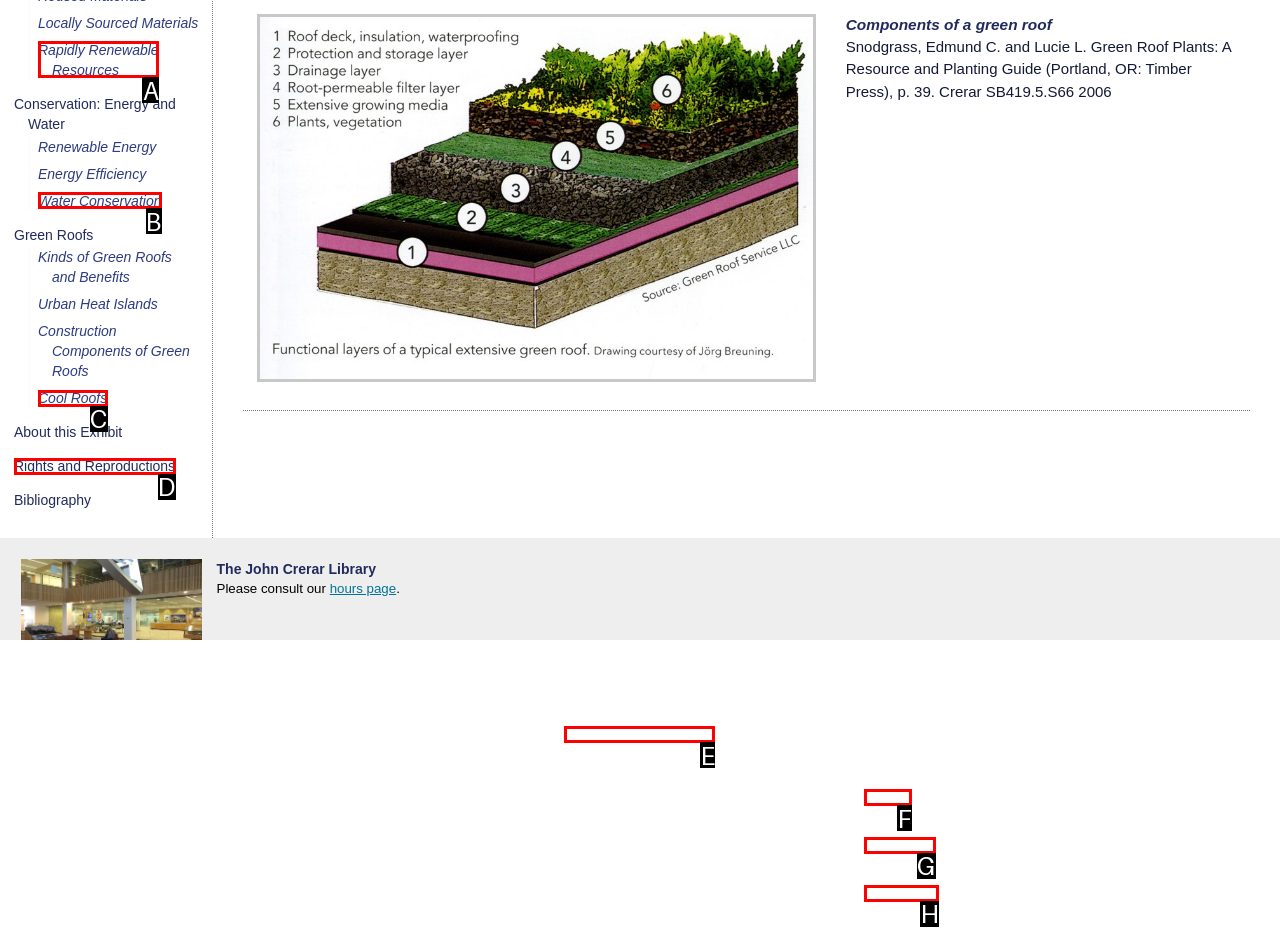Determine the HTML element that aligns with the description: Labor Law
Answer by stating the letter of the appropriate option from the available choices.

None